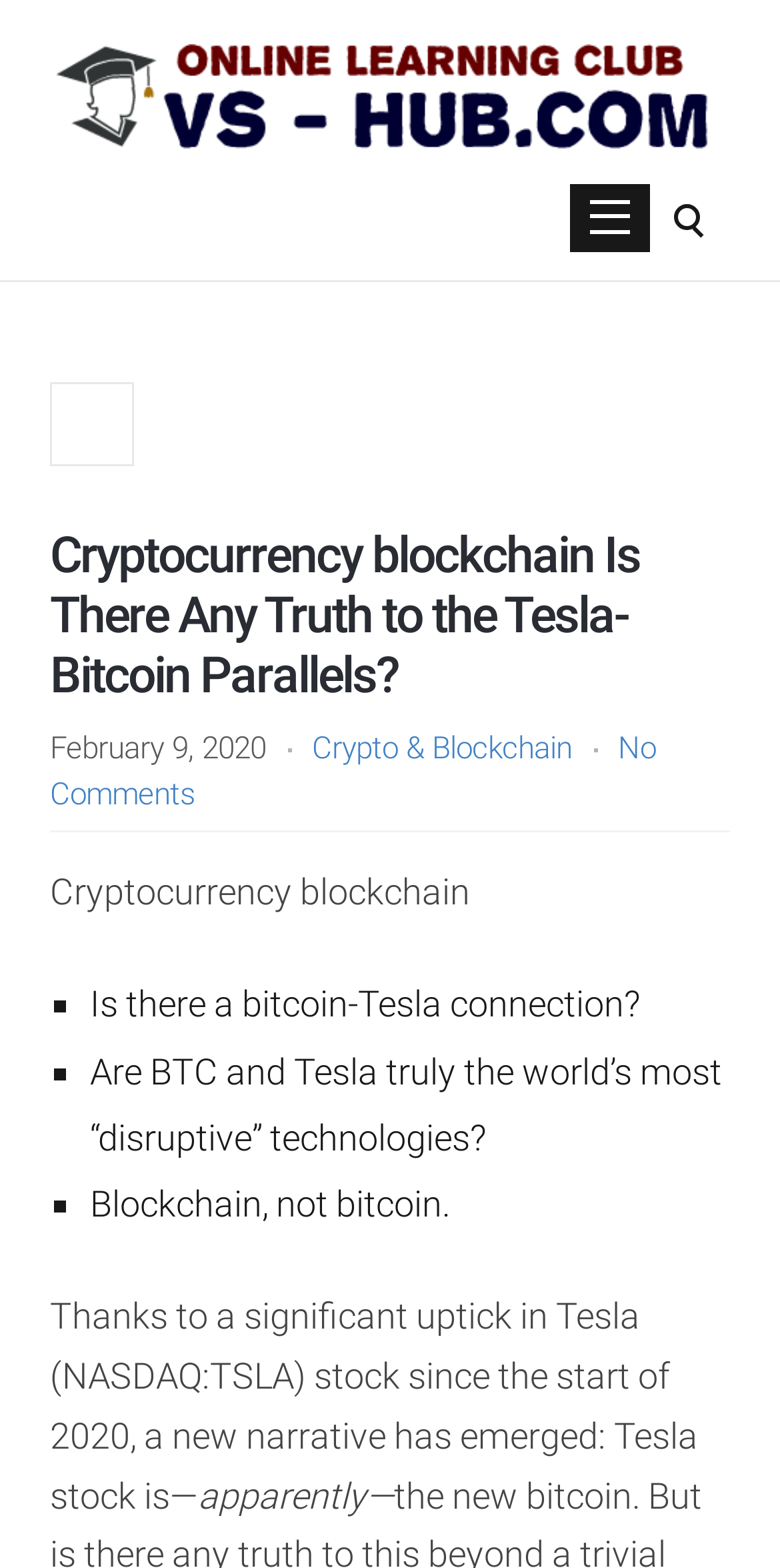Create an elaborate caption for the webpage.

The webpage is about an article discussing the parallels between Tesla and Bitcoin, with a focus on cryptocurrency and blockchain technology. At the top, there is a logo of "Online Learning Hub" which is an image with a link to the hub. Next to the logo, there is a smaller icon image.

Below the logo, there is a heading that displays the title of the article, "Cryptocurrency blockchain Is There Any Truth to the Tesla-Bitcoin Parallels?" The title is centered and takes up most of the width of the page.

Under the title, there is a date "February 9, 2020" displayed on the left side, followed by two links on the same line: "Crypto & Blockchain" on the right side and "No Comments" on the left side.

The main content of the article is divided into sections, each starting with a list marker "■" on the left side. The first section asks "Is there a bitcoin-Tesla connection?", the second section asks "Are BTC and Tesla truly the world’s most “disruptive” technologies?", and the third section states "Blockchain, not bitcoin." Each section has a brief description or question.

The article continues with a longer paragraph of text, which discusses the recent uptick in Tesla stock and its relation to Bitcoin. The text is divided into two parts, with a small gap in between.